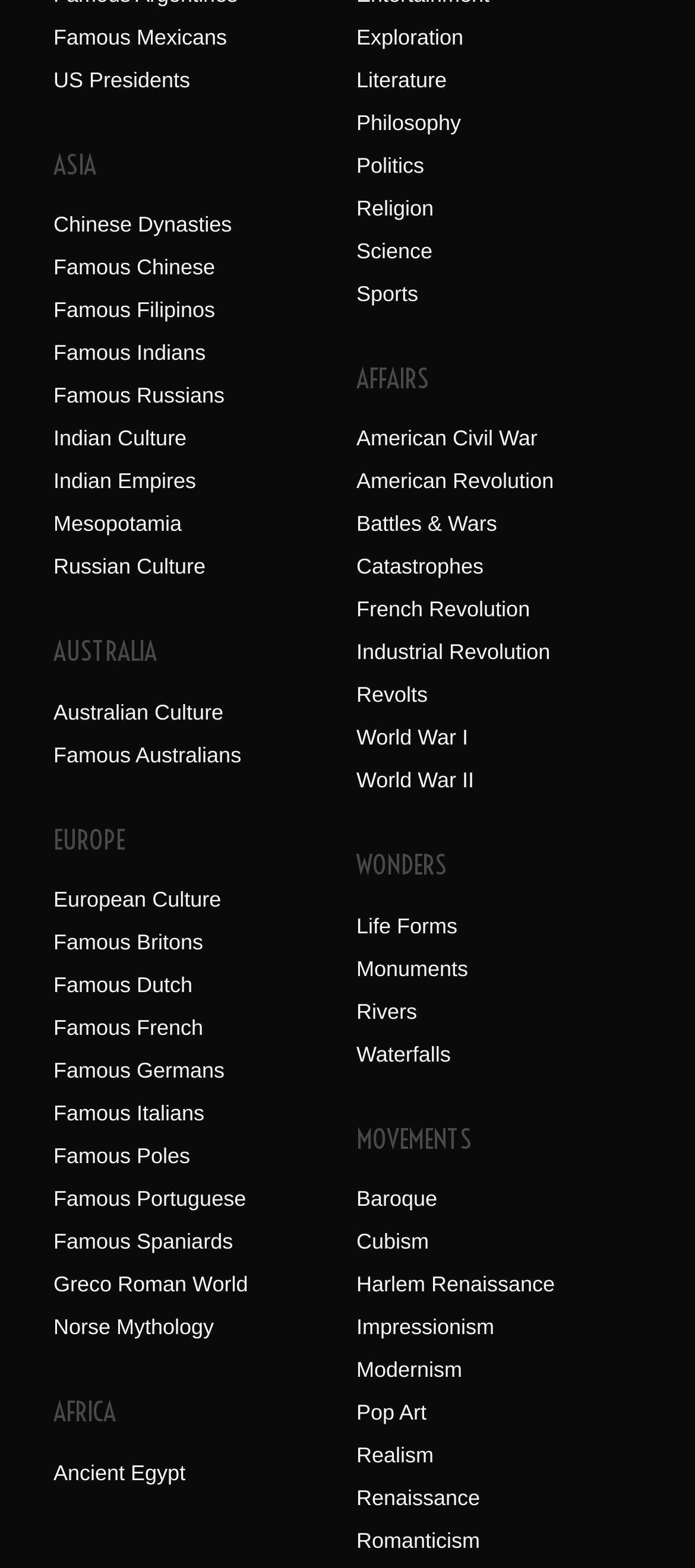Identify the bounding box coordinates of the clickable region required to complete the instruction: "Visit Magazine News Byte". The coordinates should be given as four float numbers within the range of 0 and 1, i.e., [left, top, right, bottom].

None